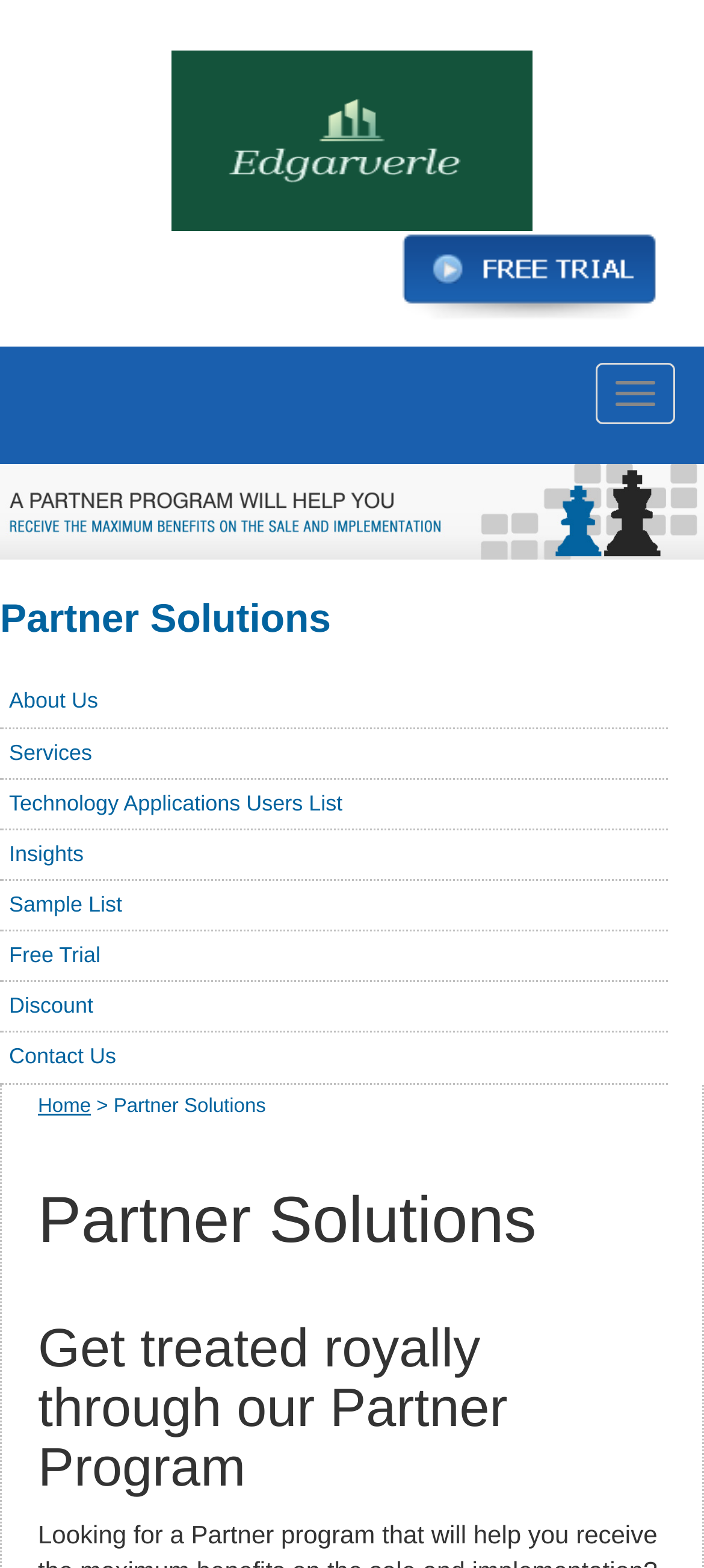Please identify the bounding box coordinates of the region to click in order to complete the given instruction: "Book a lawyer". The coordinates should be four float numbers between 0 and 1, i.e., [left, top, right, bottom].

None